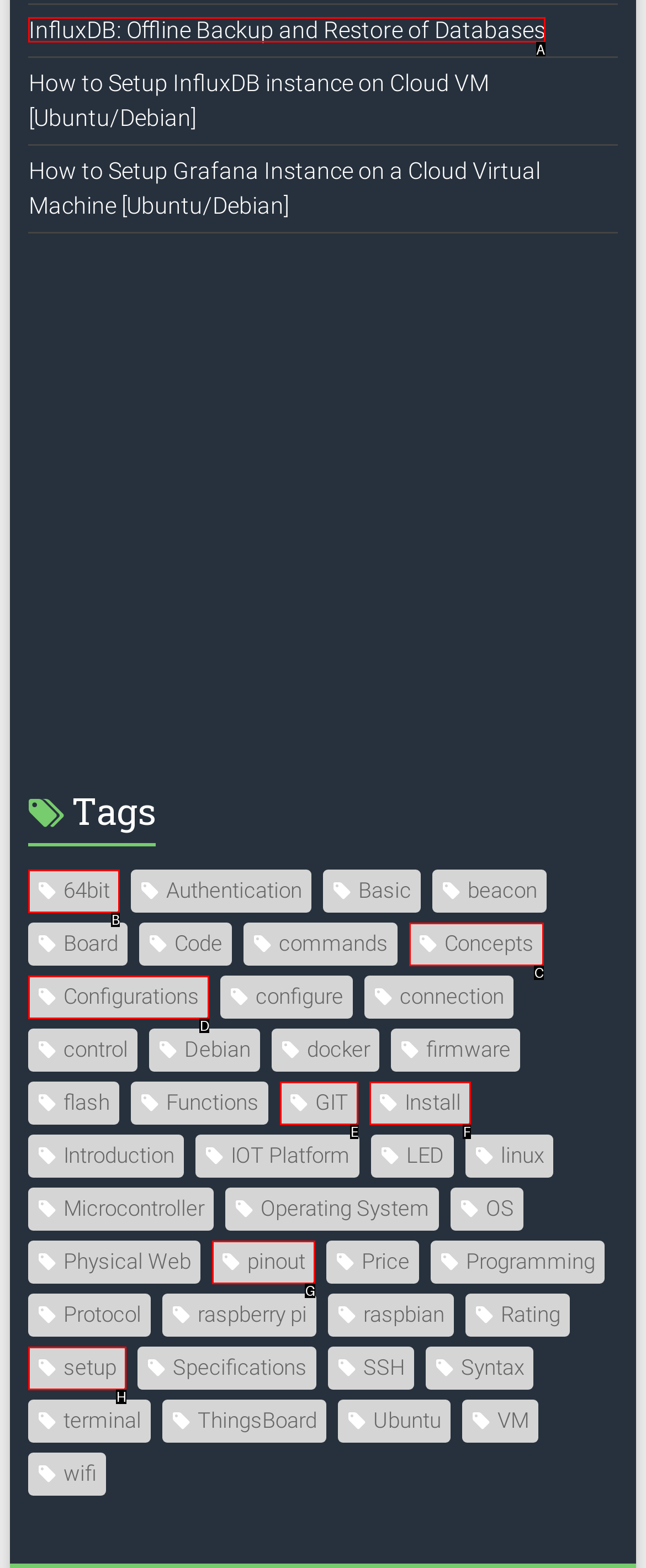Identify the correct choice to execute this task: Read about Offline Backup and Restore of Databases
Respond with the letter corresponding to the right option from the available choices.

A